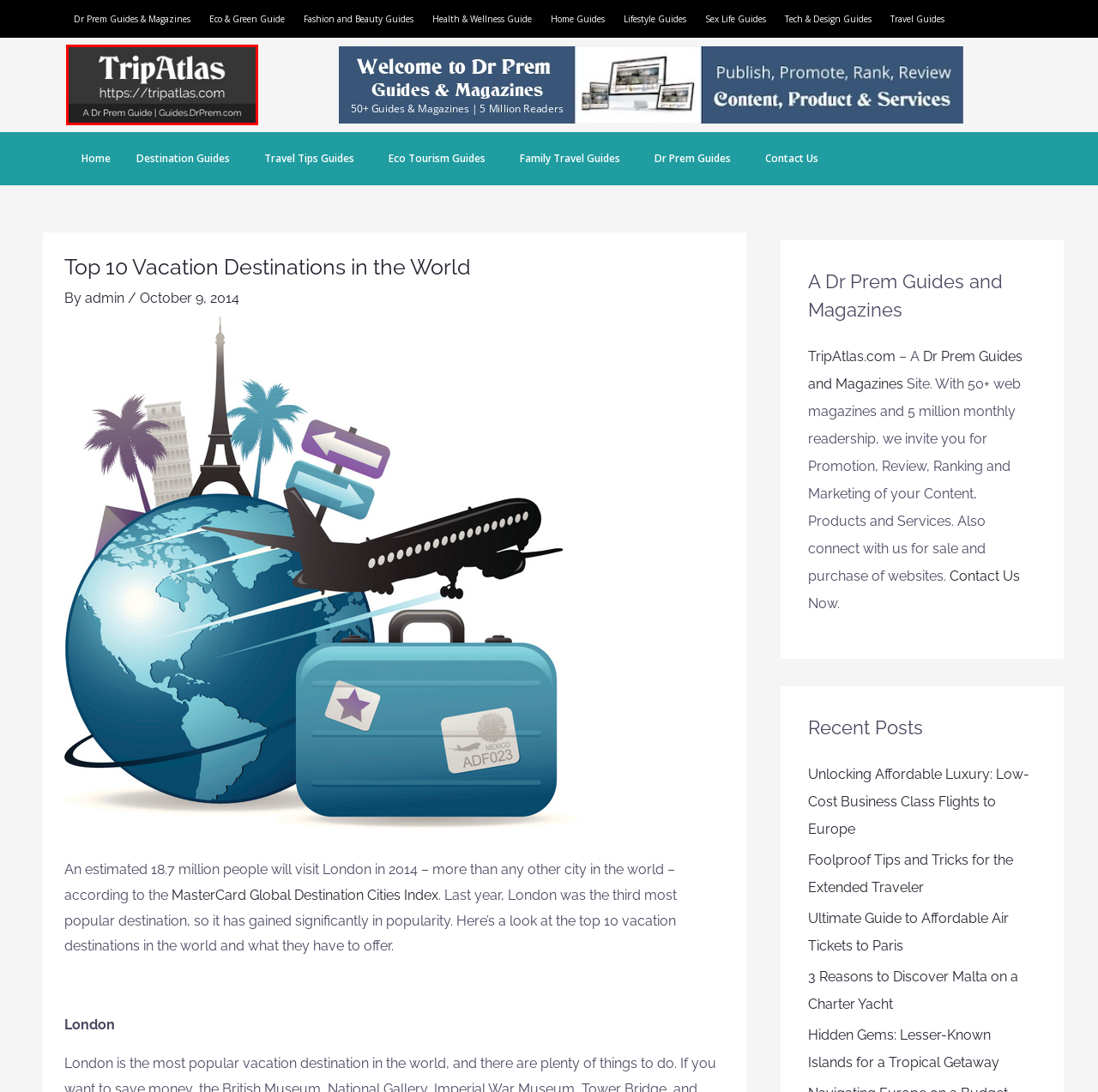Given a screenshot of a webpage with a red rectangle bounding box around a UI element, select the best matching webpage description for the new webpage that appears after clicking the highlighted element. The candidate descriptions are:
A. Tripatlas - Travel - Tripatlas
B. admin, Author at Tripatlas
C. Discover Malta: Why you should explore Malta during a yacht charter
D. Akagera National Park, the largest protected wetland in Central Africa - Tripatlas
E. Guide to Low-Cost Business Class Flights to Europe
F. Foolproof Tips and Tricks for Extended Travelers
G. Hidden Gems: Lesser-Known Islands for a Tropical Getaway
H. Your Ultimate Guide to Snagging Affordable Air Tickets to Paris

A